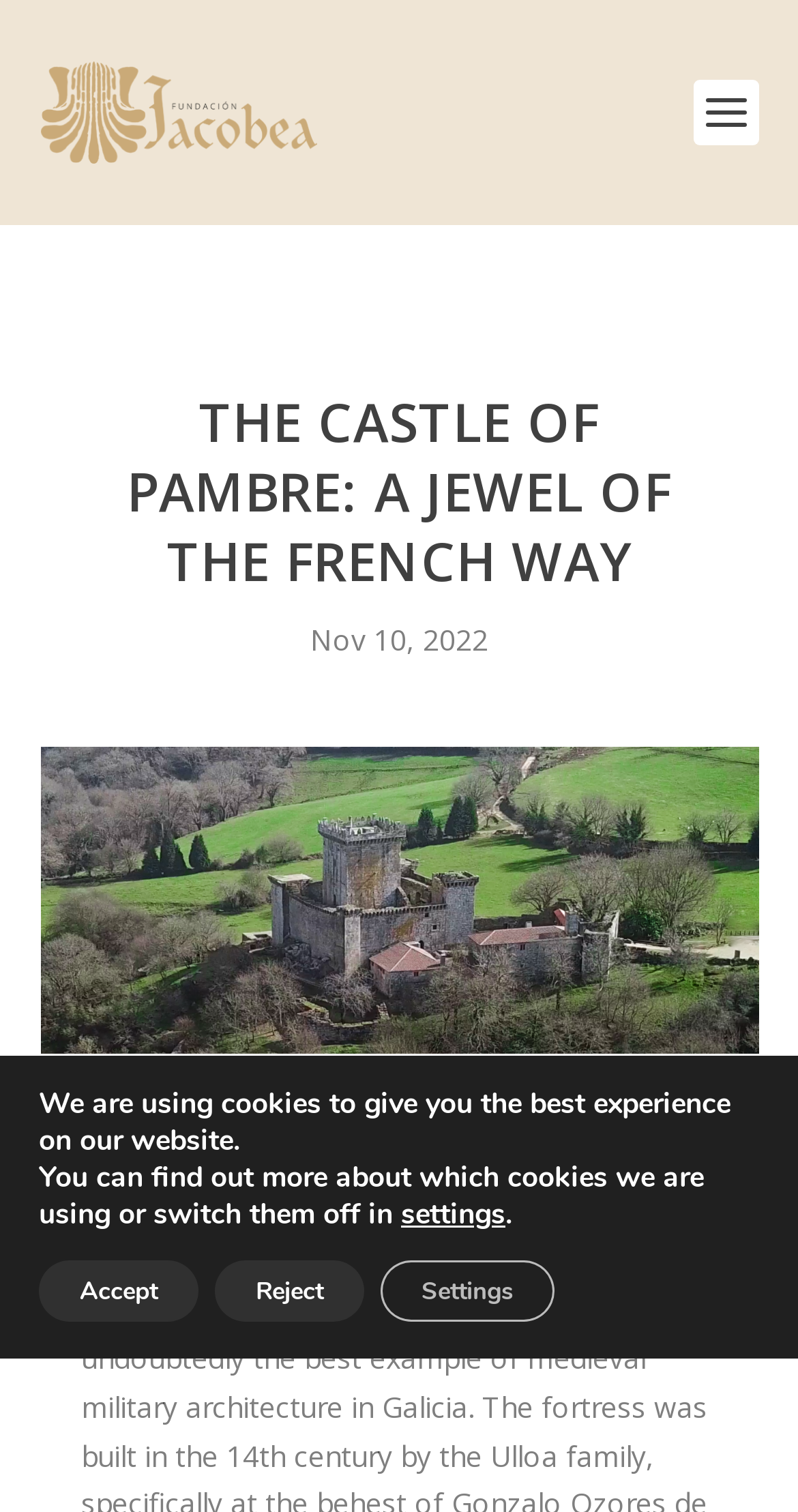Please determine the bounding box coordinates for the element with the description: "Accept".

[0.049, 0.834, 0.249, 0.874]